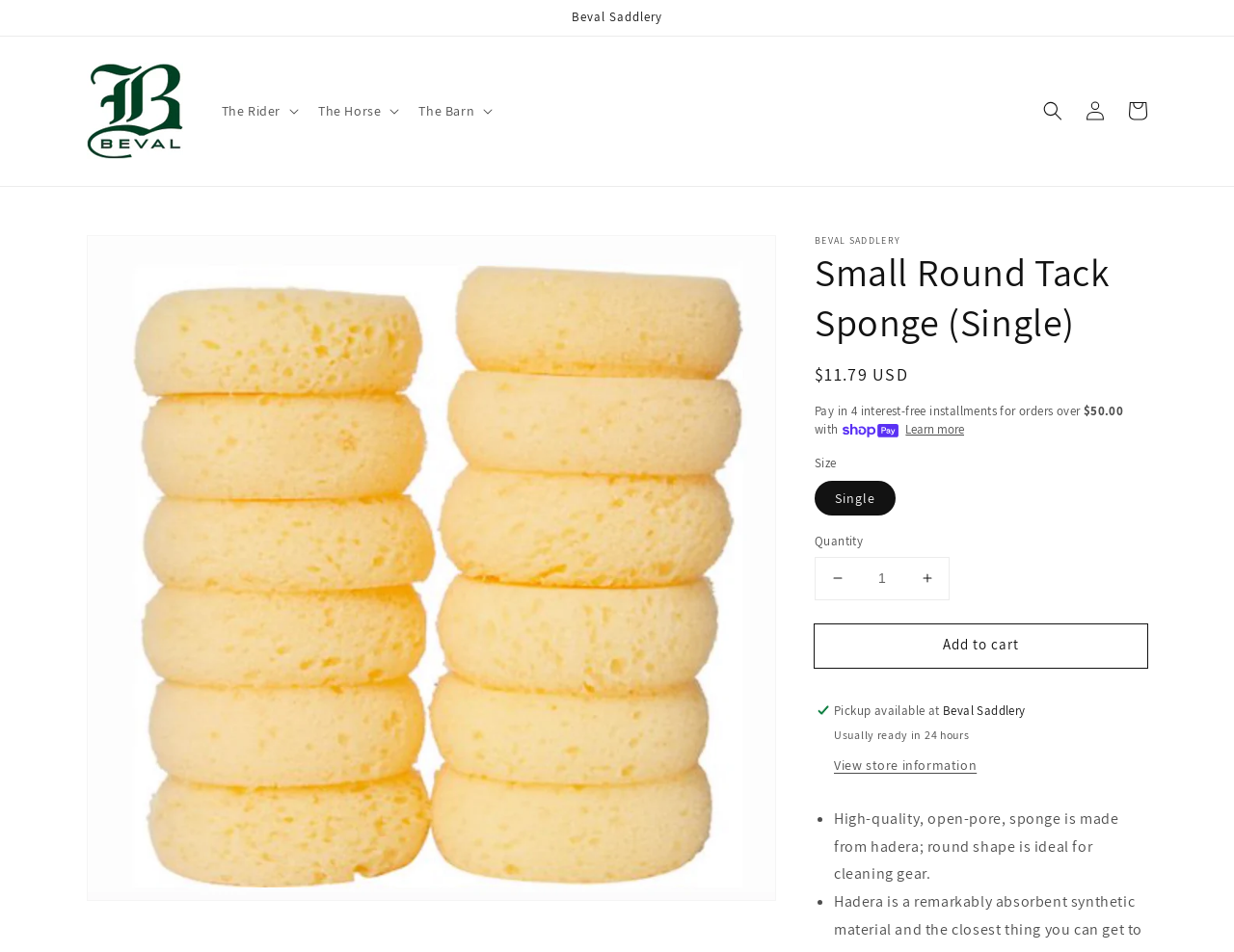Bounding box coordinates are specified in the format (top-left x, top-left y, bottom-right x, bottom-right y). All values are floating point numbers bounded between 0 and 1. Please provide the bounding box coordinate of the region this sentence describes: parent_node: The Rider

[0.064, 0.059, 0.154, 0.175]